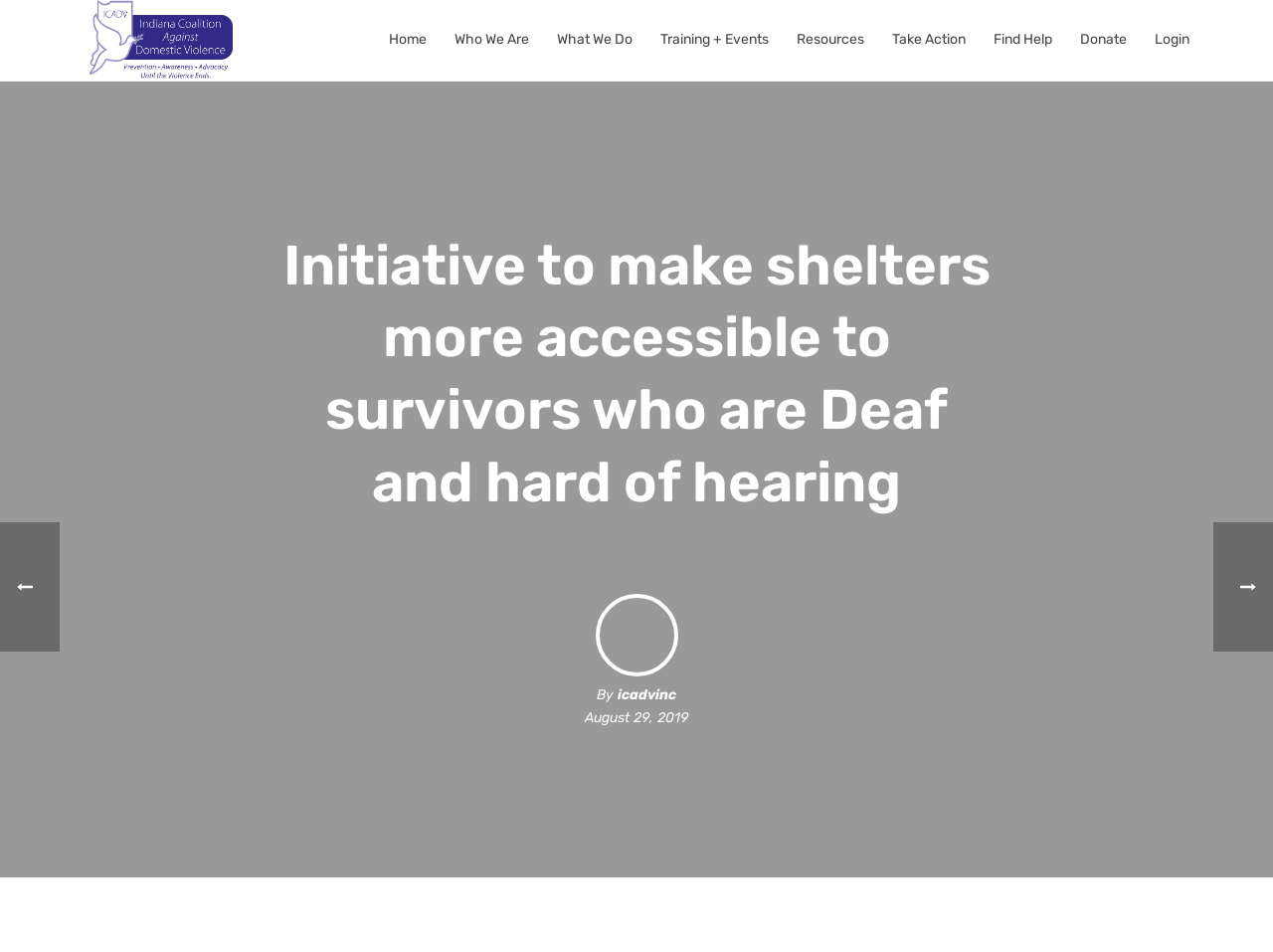What is the name of the organization? Look at the image and give a one-word or short phrase answer.

Indiana Coalition Against Domestic Violence